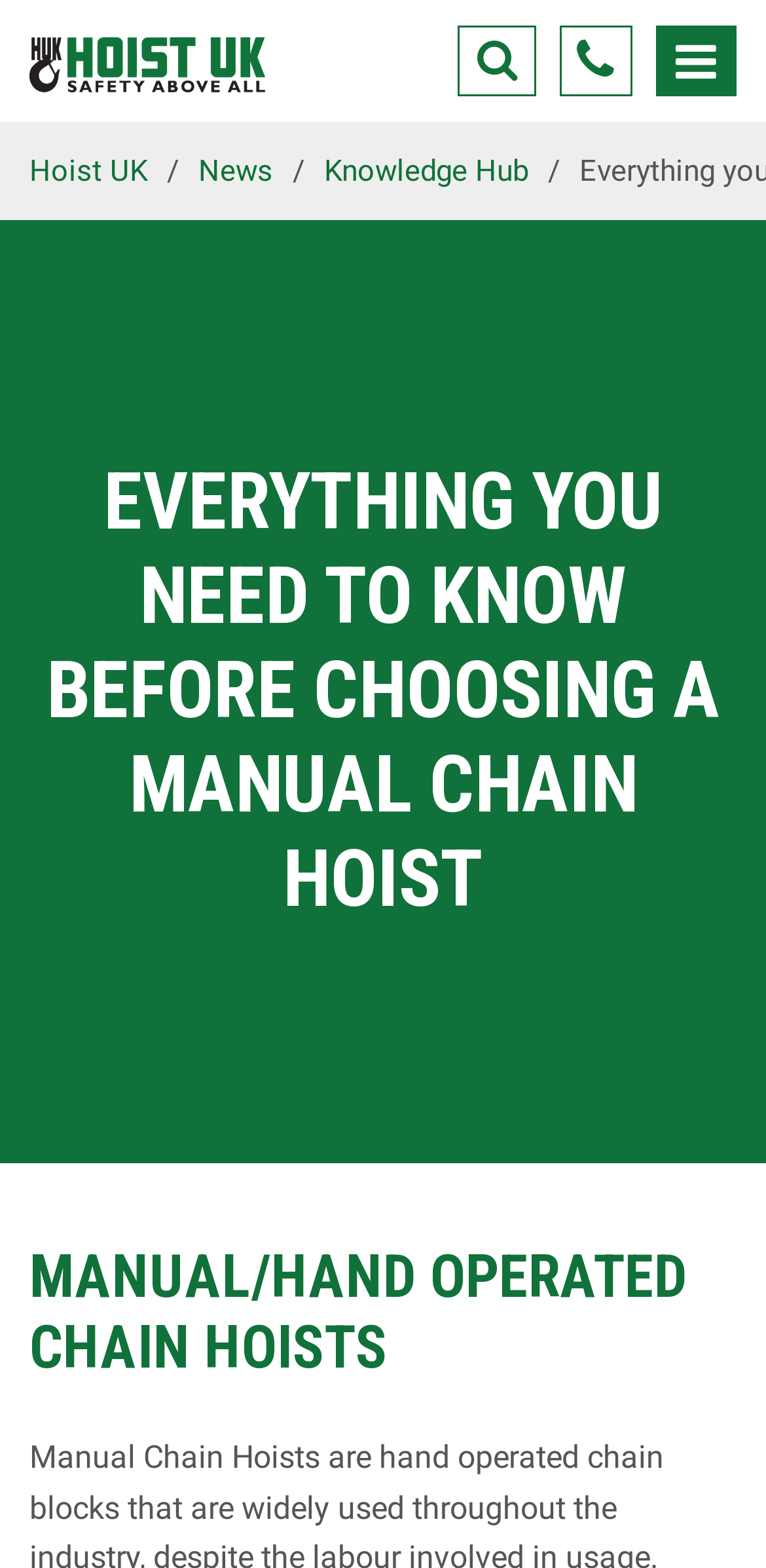Answer the question using only a single word or phrase: 
What is the navigation menu composed of?

News, Knowledge Hub